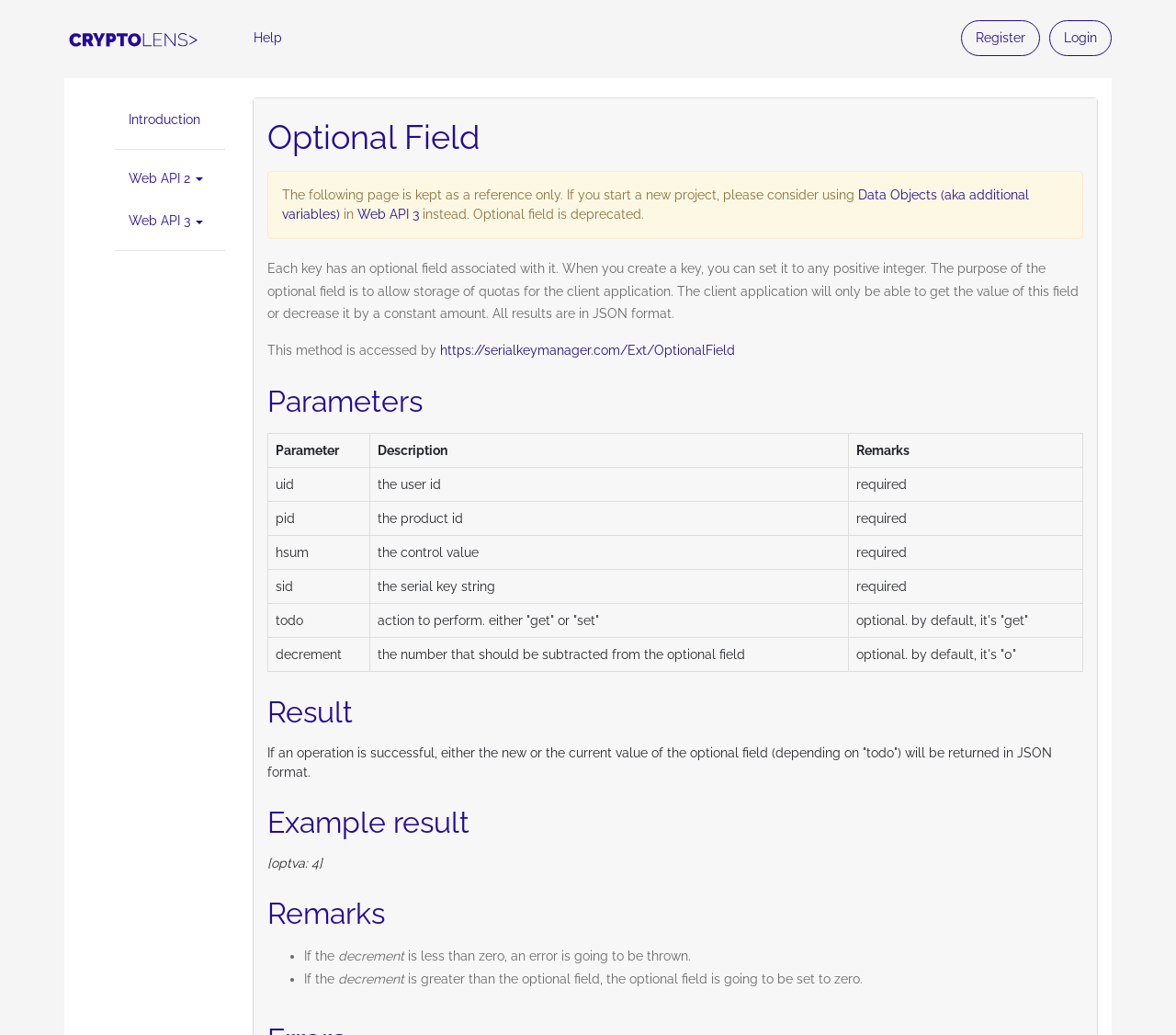Can you find the bounding box coordinates for the element that needs to be clicked to execute this instruction: "Click on the 'Data Objects (aka additional variables)' link"? The coordinates should be given as four float numbers between 0 and 1, i.e., [left, top, right, bottom].

[0.24, 0.182, 0.875, 0.214]